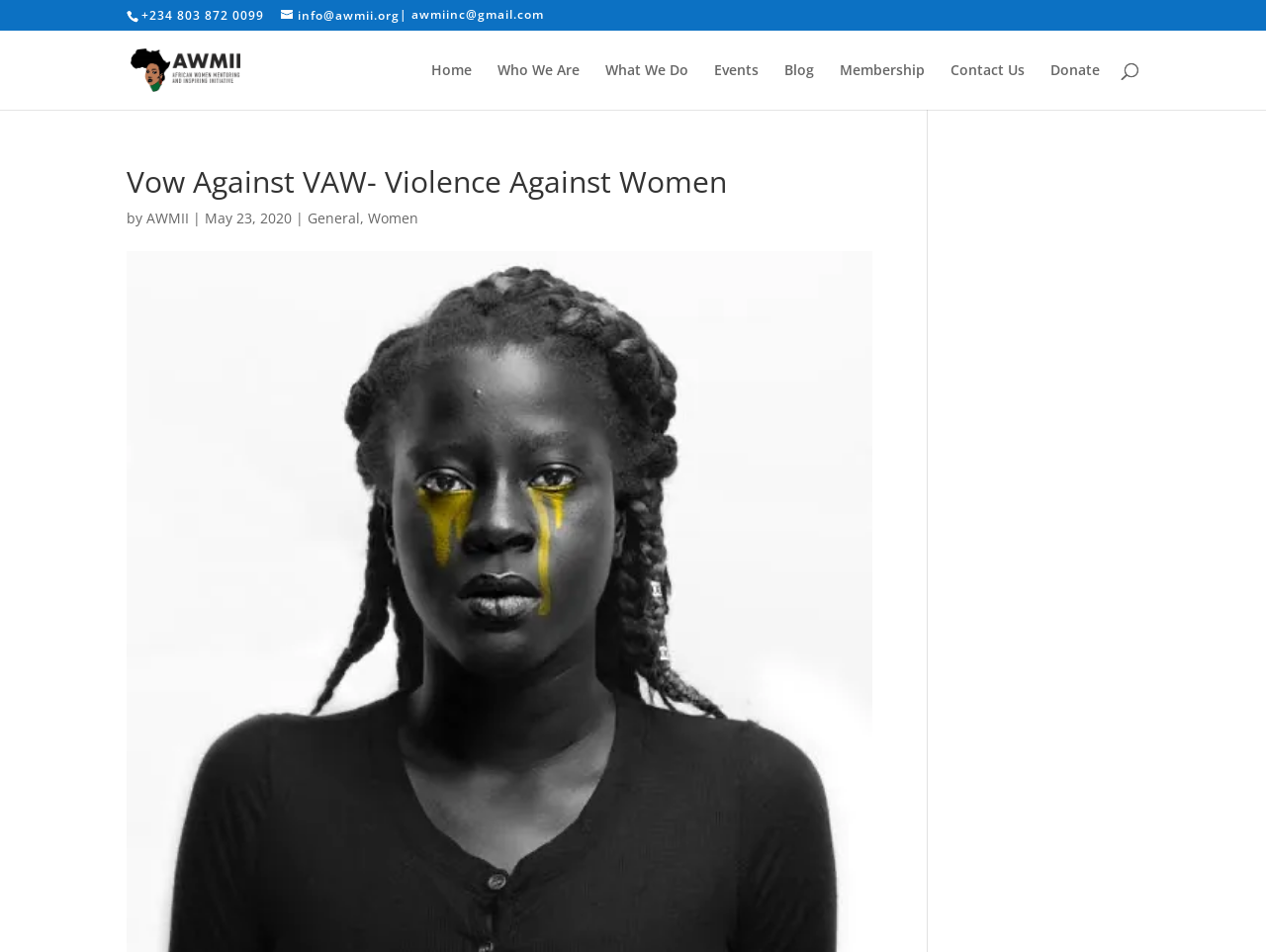Identify the bounding box coordinates of the section to be clicked to complete the task described by the following instruction: "visit the blog". The coordinates should be four float numbers between 0 and 1, formatted as [left, top, right, bottom].

[0.62, 0.066, 0.643, 0.115]